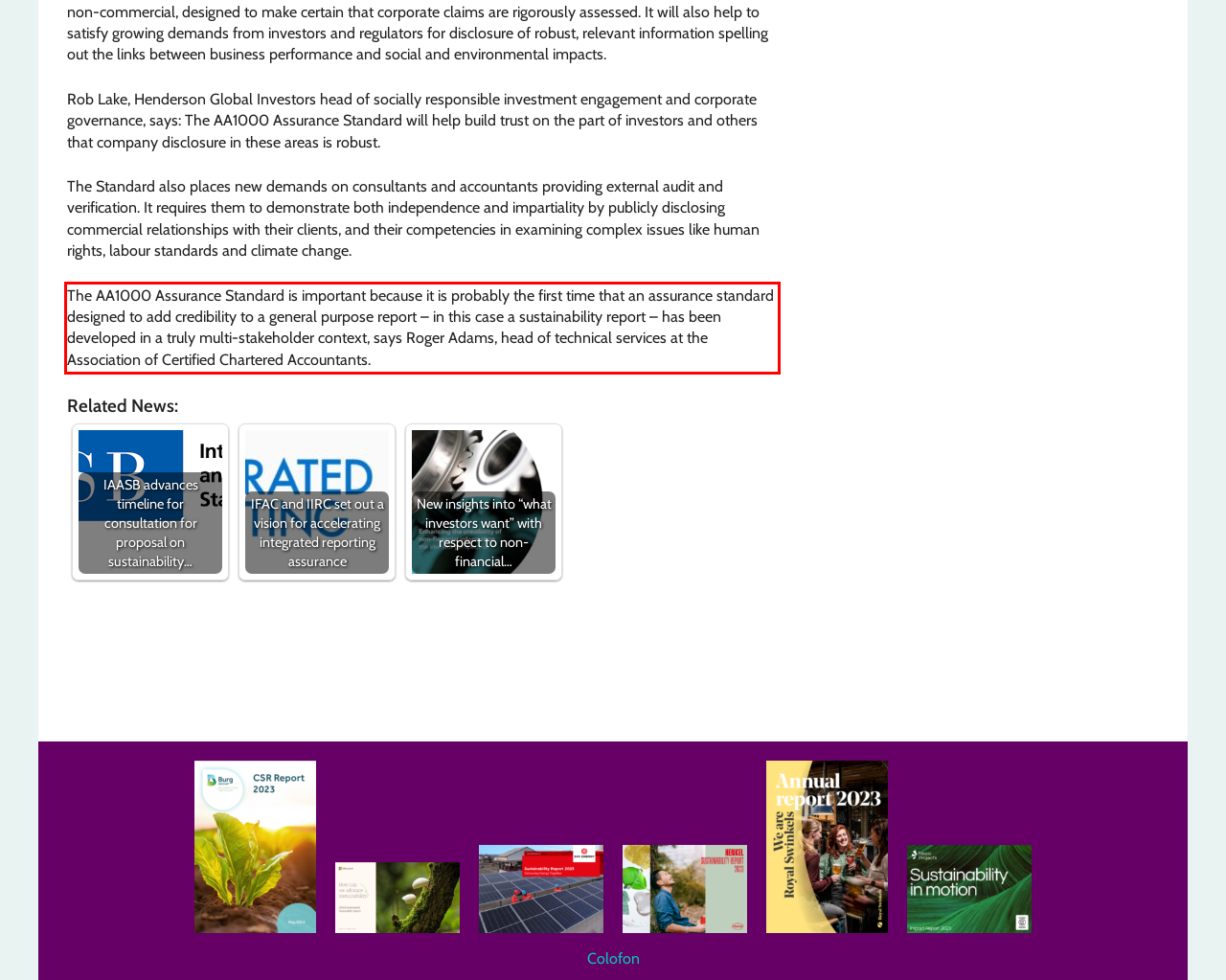Observe the screenshot of the webpage, locate the red bounding box, and extract the text content within it.

The AA1000 Assurance Standard is important because it is probably the first time that an assurance standard designed to add credibility to a general purpose report – in this case a sustainability report – has been developed in a truly multi-stakeholder context, says Roger Adams, head of technical services at the Association of Certified Chartered Accountants.